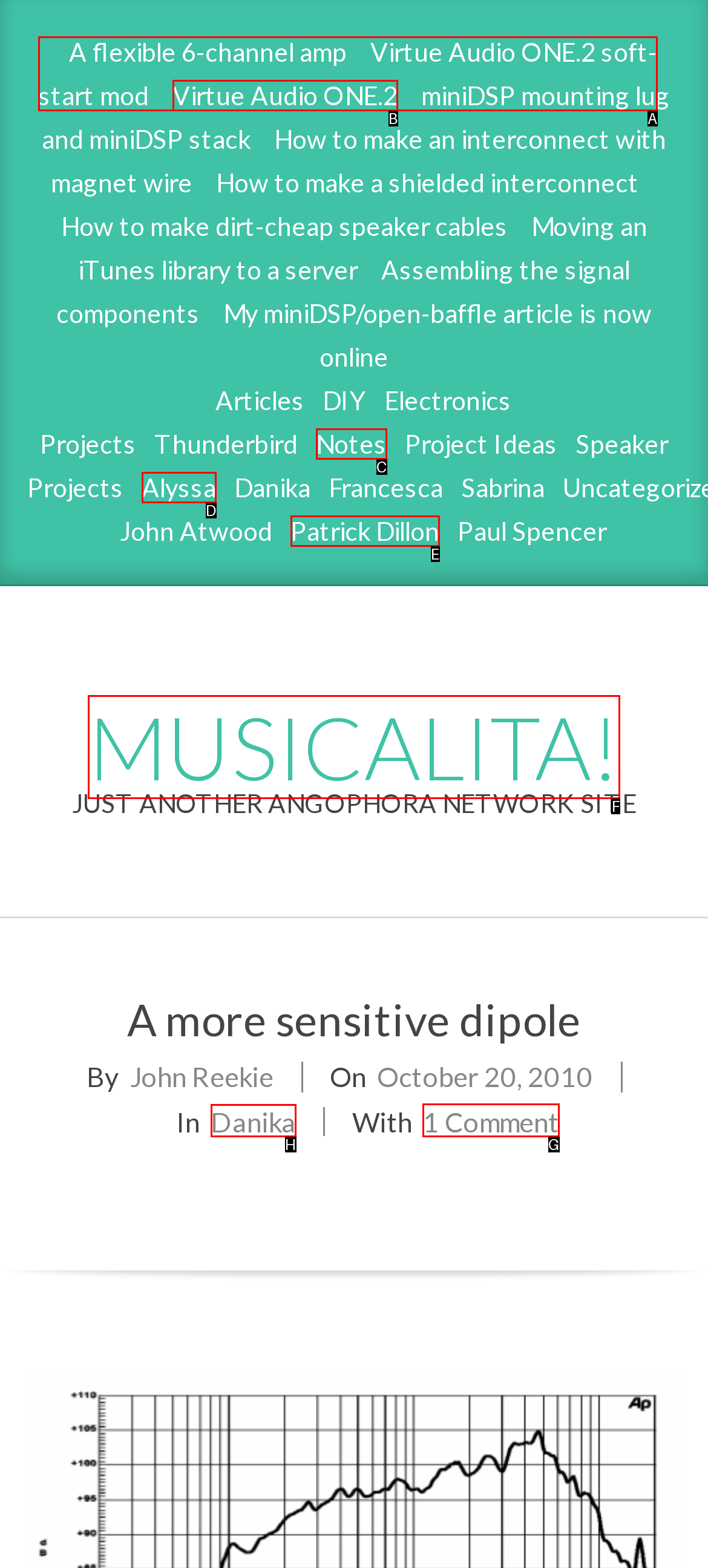Given the task: View the comments, point out the letter of the appropriate UI element from the marked options in the screenshot.

G